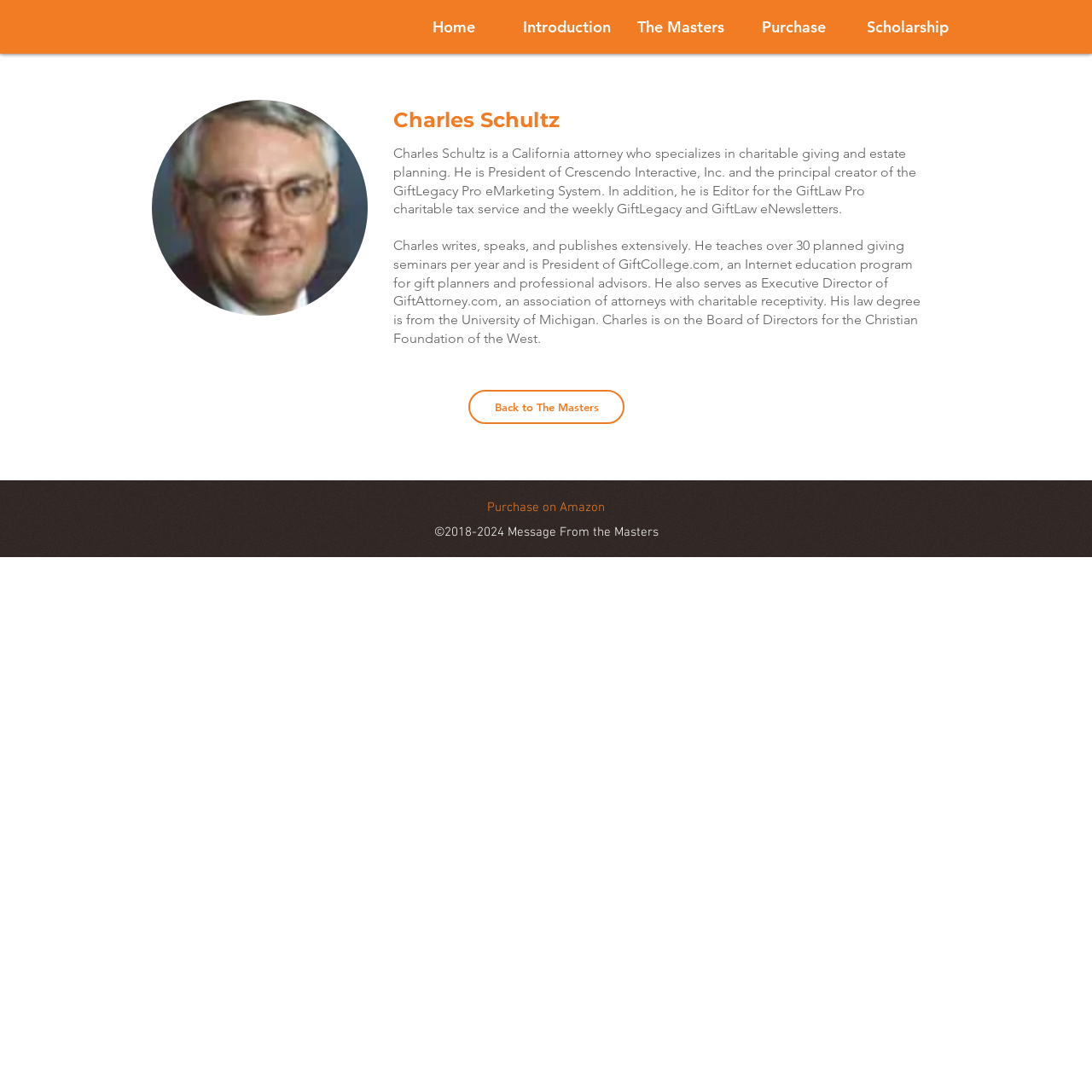Using the given description, provide the bounding box coordinates formatted as (top-left x, top-left y, bottom-right x, bottom-right y), with all values being floating point numbers between 0 and 1. Description: Introduction

[0.467, 0.013, 0.571, 0.036]